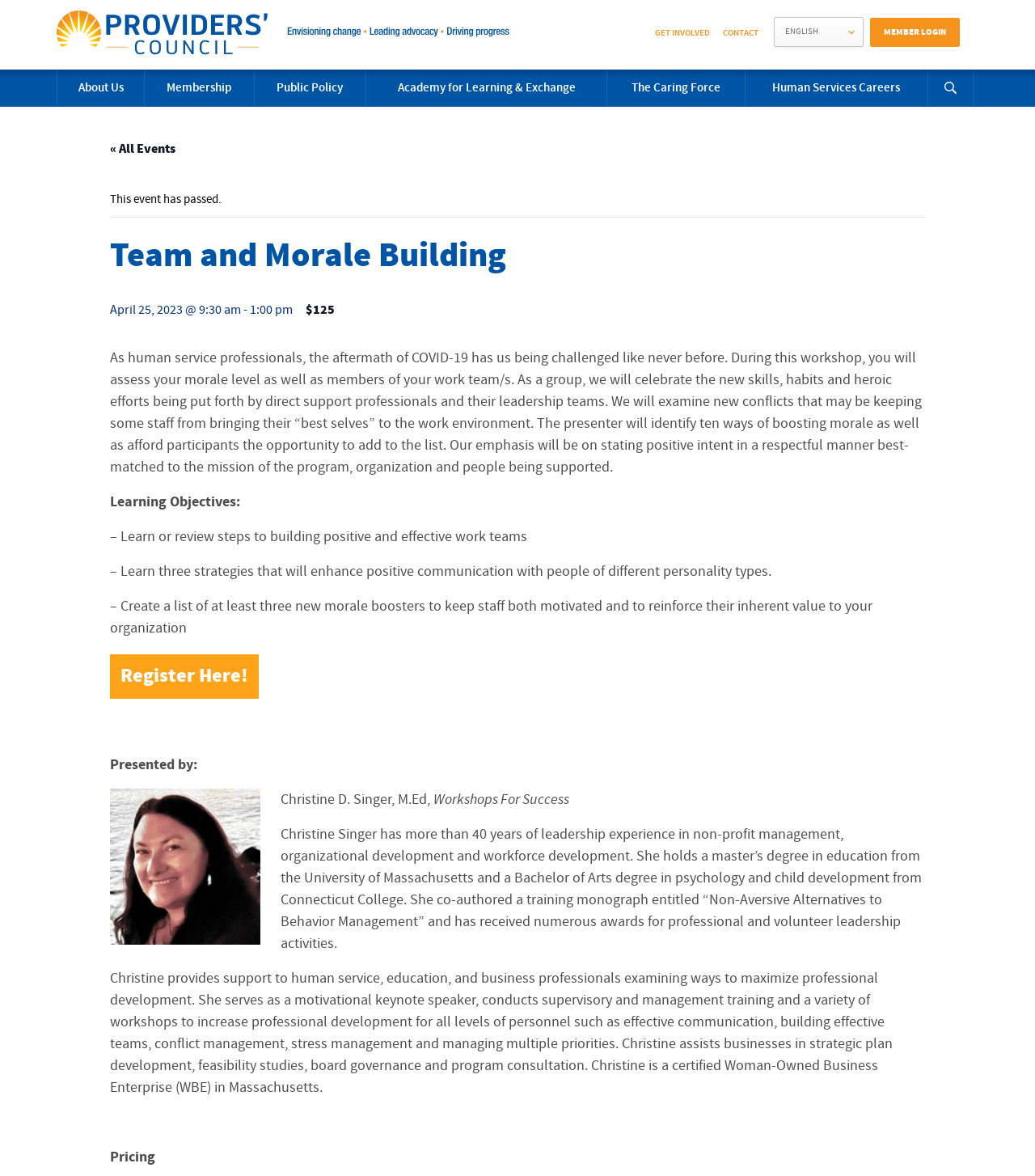What is the event date and time?
Look at the image and answer the question using a single word or phrase.

April 25, 2023 @ 9:30 am - 1:00 pm